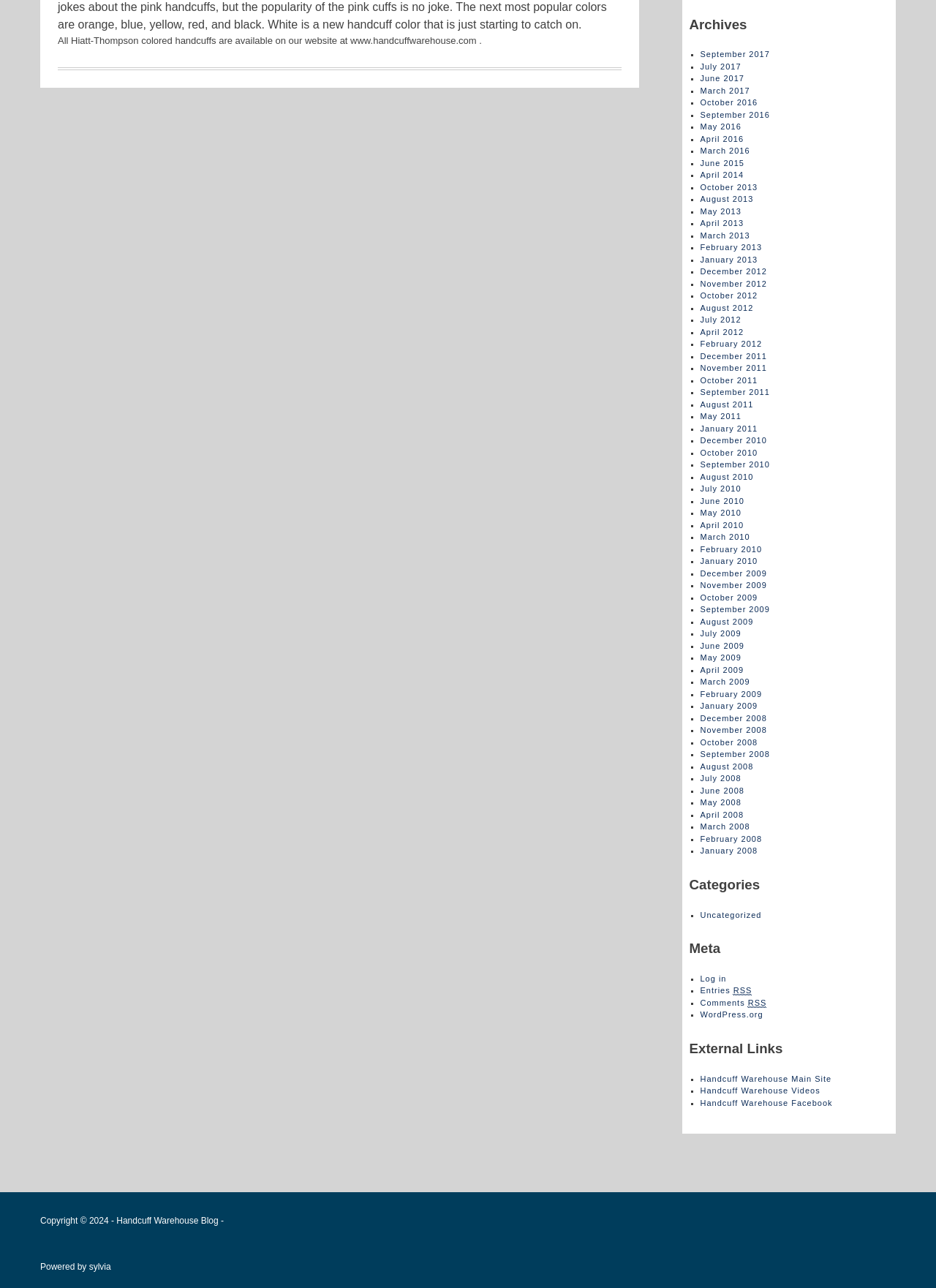Please find the bounding box coordinates (top-left x, top-left y, bottom-right x, bottom-right y) in the screenshot for the UI element described as follows: Town and Parish council resources

None